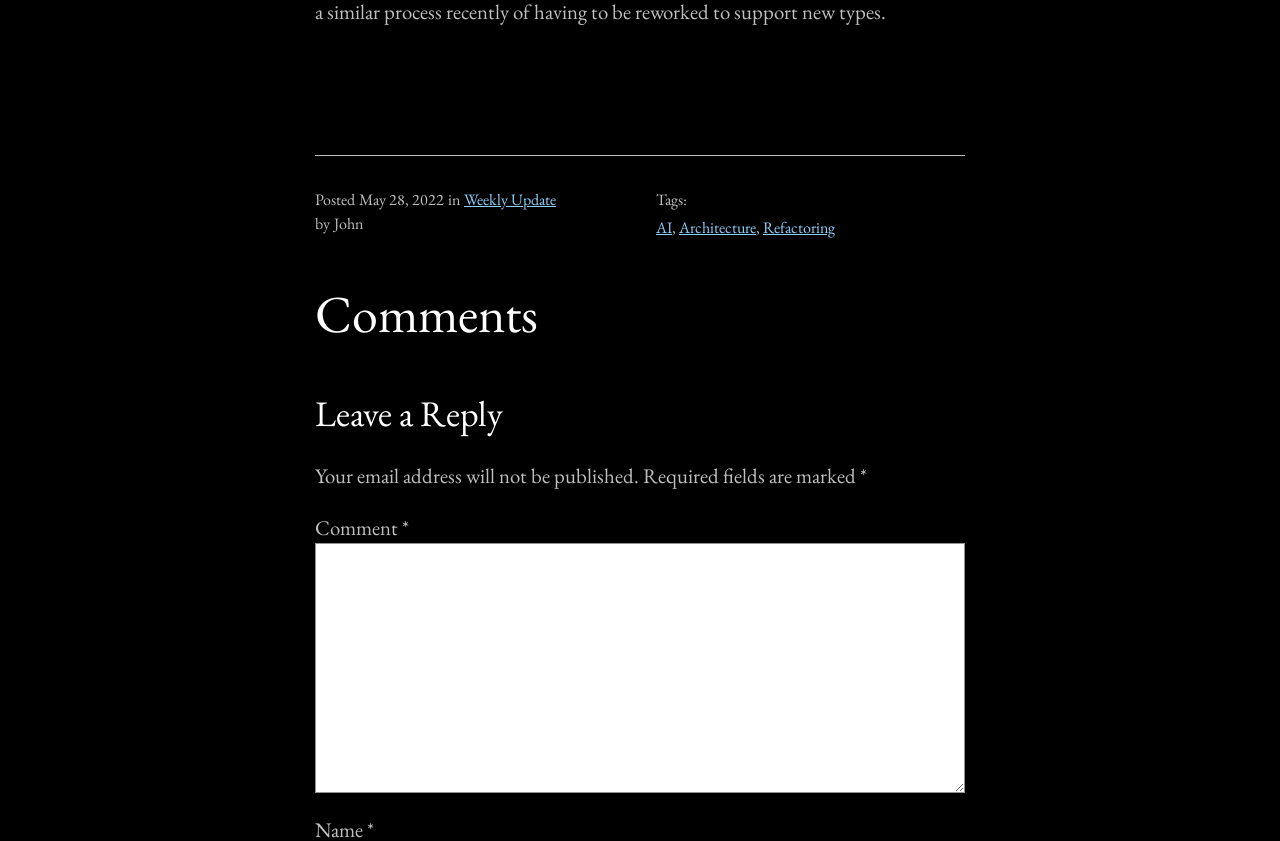What are the tags of the article?
Please provide a single word or phrase as your answer based on the screenshot.

AI, Architecture, Refactoring